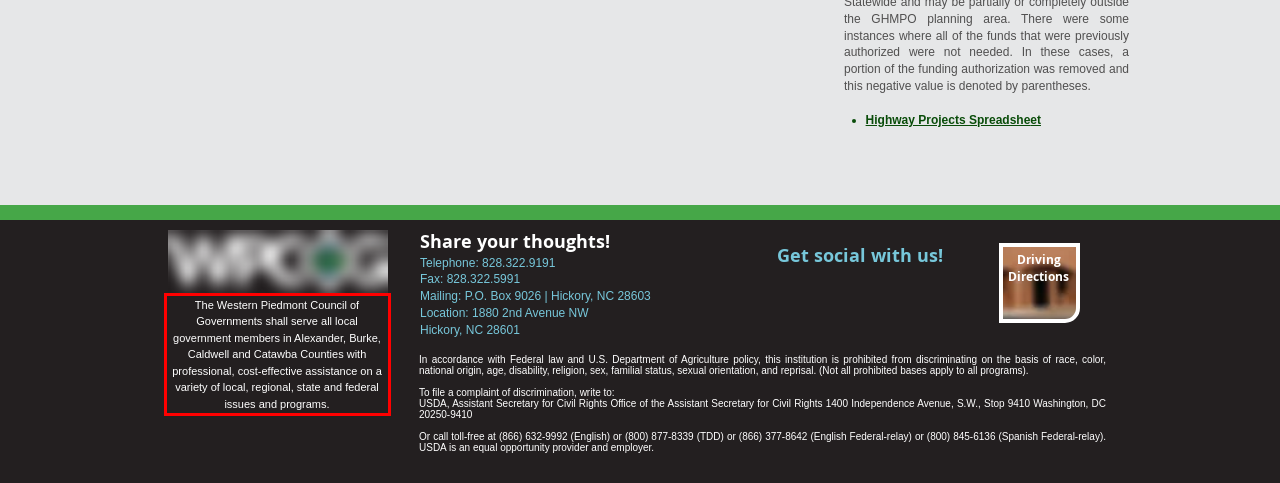You are provided with a screenshot of a webpage containing a red bounding box. Please extract the text enclosed by this red bounding box.

The Western Piedmont Council of Governments shall serve all local government members in Alexander, Burke, Caldwell and Catawba Counties with professional, cost-effective assistance on a variety of local, regional, state and federal issues and programs.